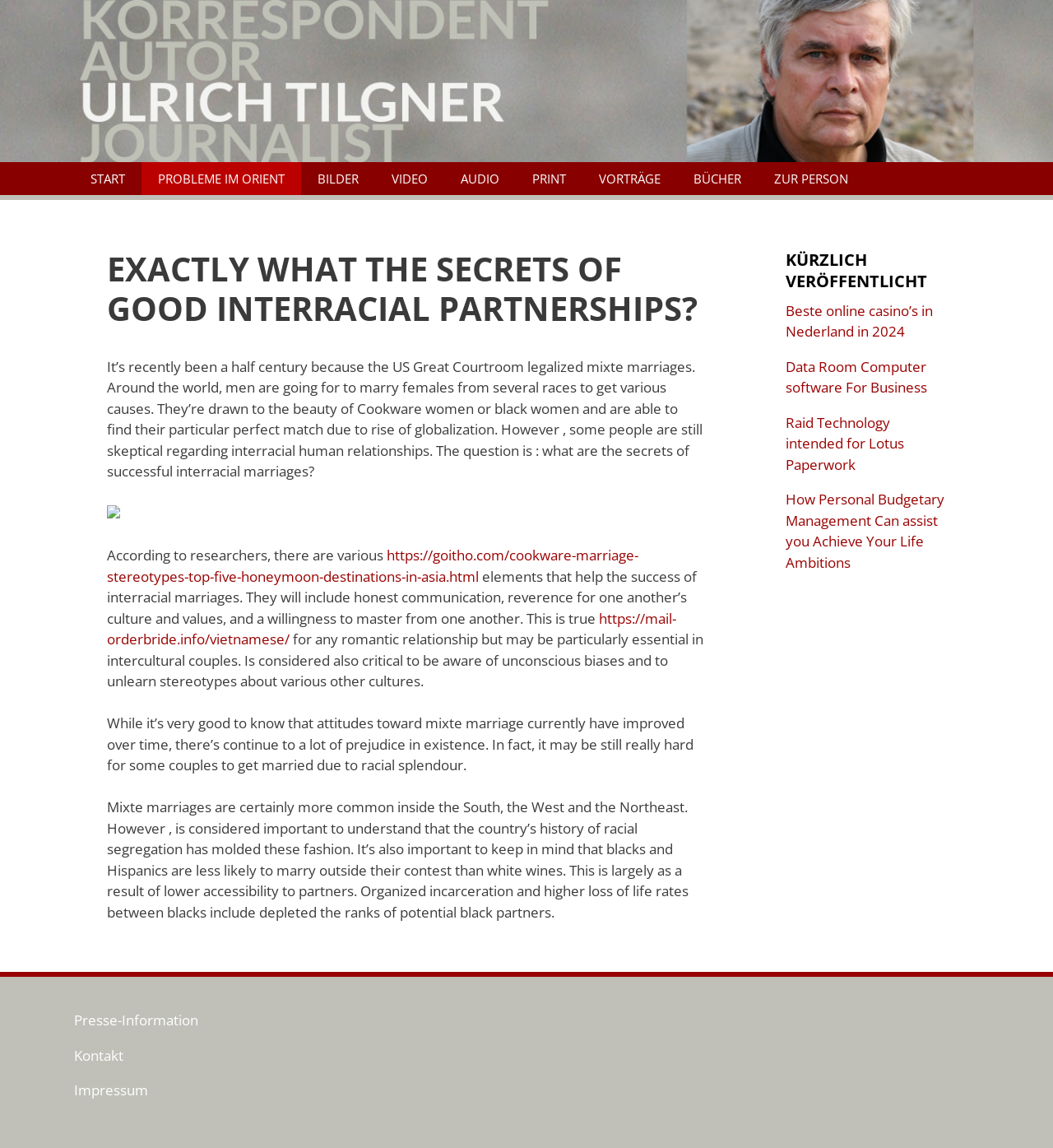Give a one-word or short phrase answer to the question: 
How many paragraphs of text are in the article?

5